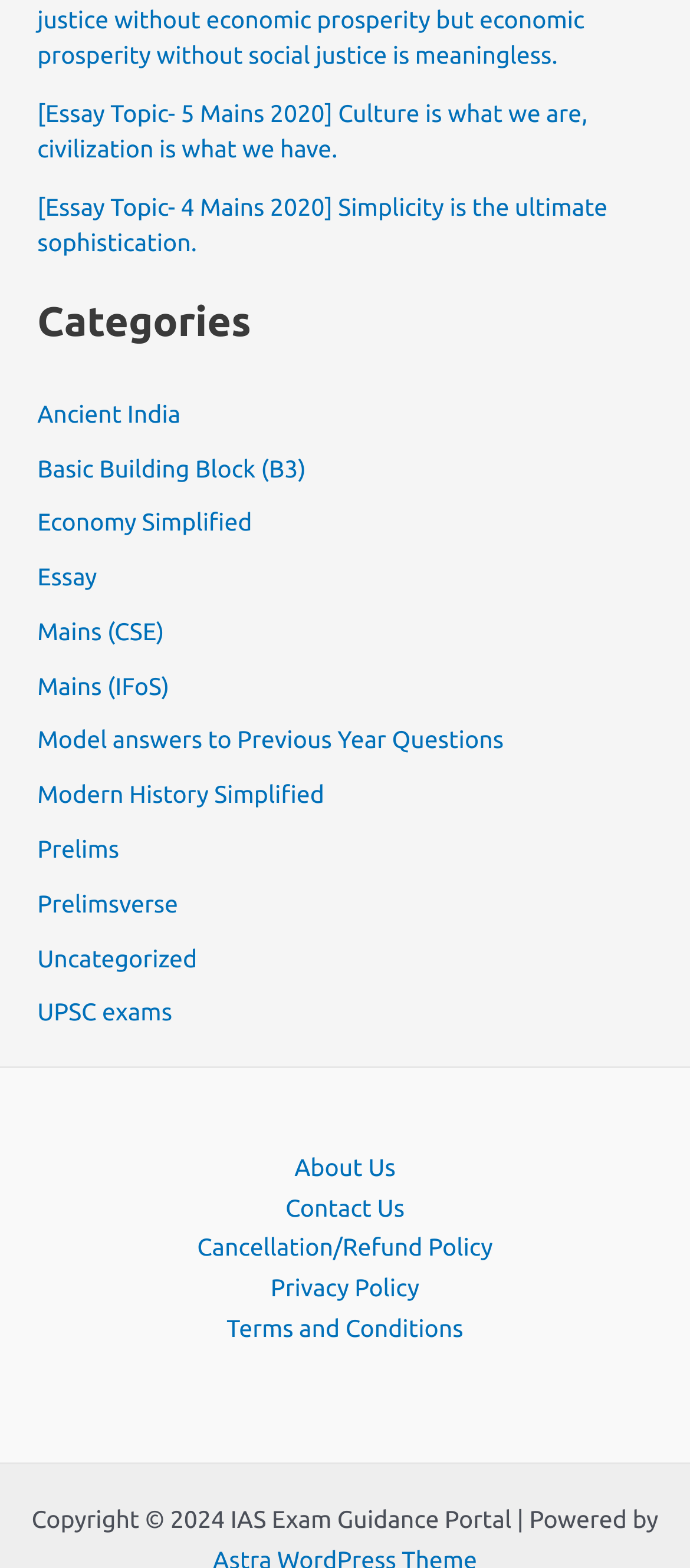Could you locate the bounding box coordinates for the section that should be clicked to accomplish this task: "Read 'Photo Studios - Call for Association'".

None